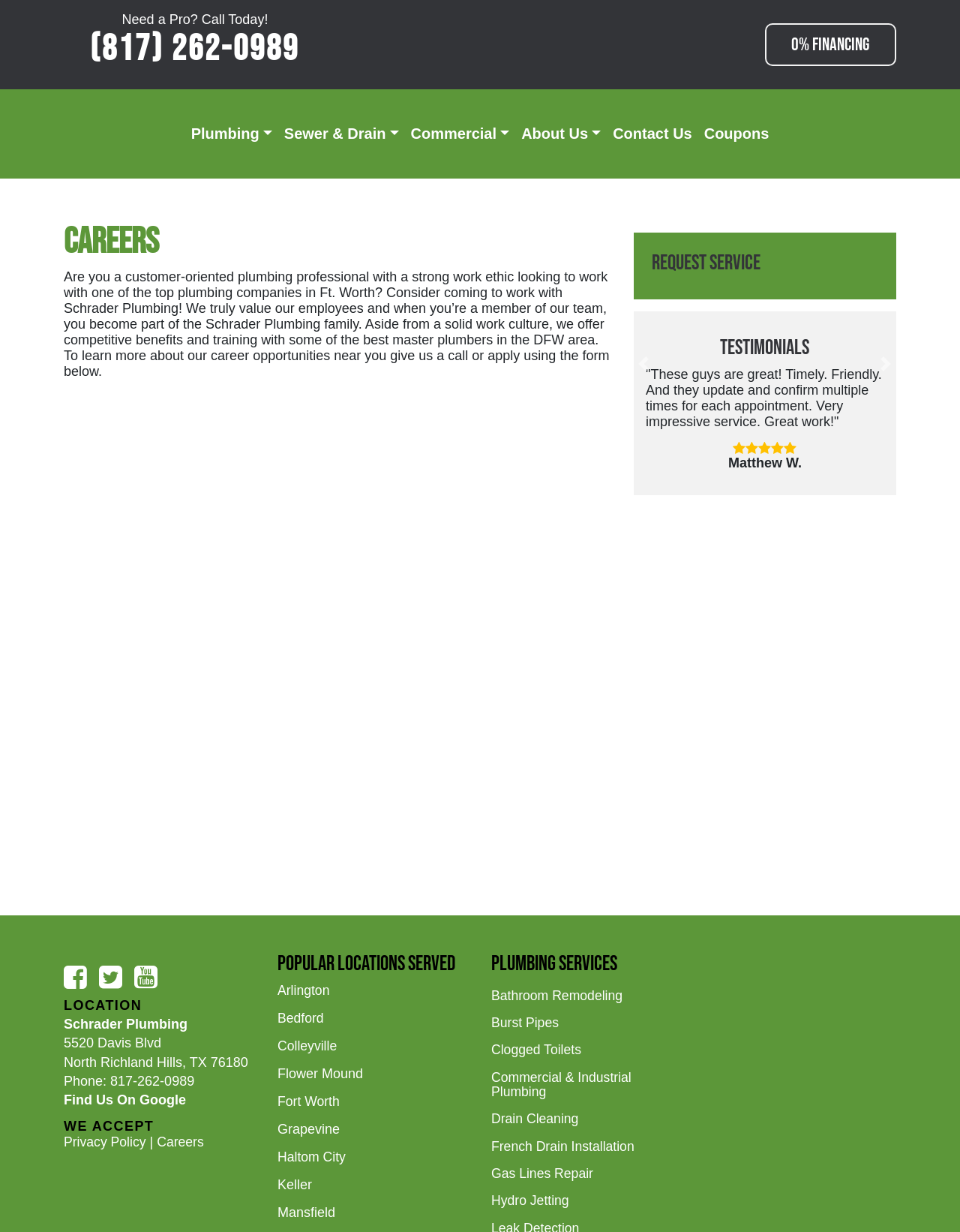Please provide the bounding box coordinates in the format (top-left x, top-left y, bottom-right x, bottom-right y). Remember, all values are floating point numbers between 0 and 1. What is the bounding box coordinate of the region described as: Haltom City

[0.289, 0.933, 0.36, 0.95]